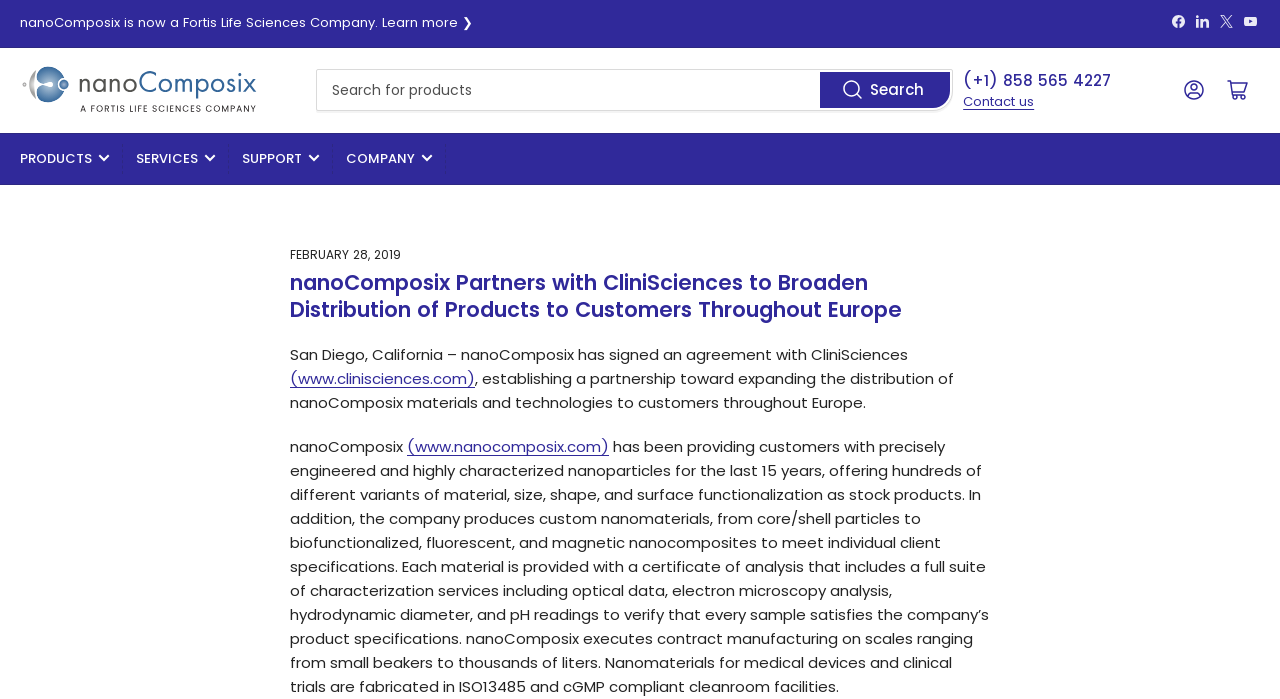Please pinpoint the bounding box coordinates for the region I should click to adhere to this instruction: "View products".

[0.016, 0.244, 0.085, 0.315]